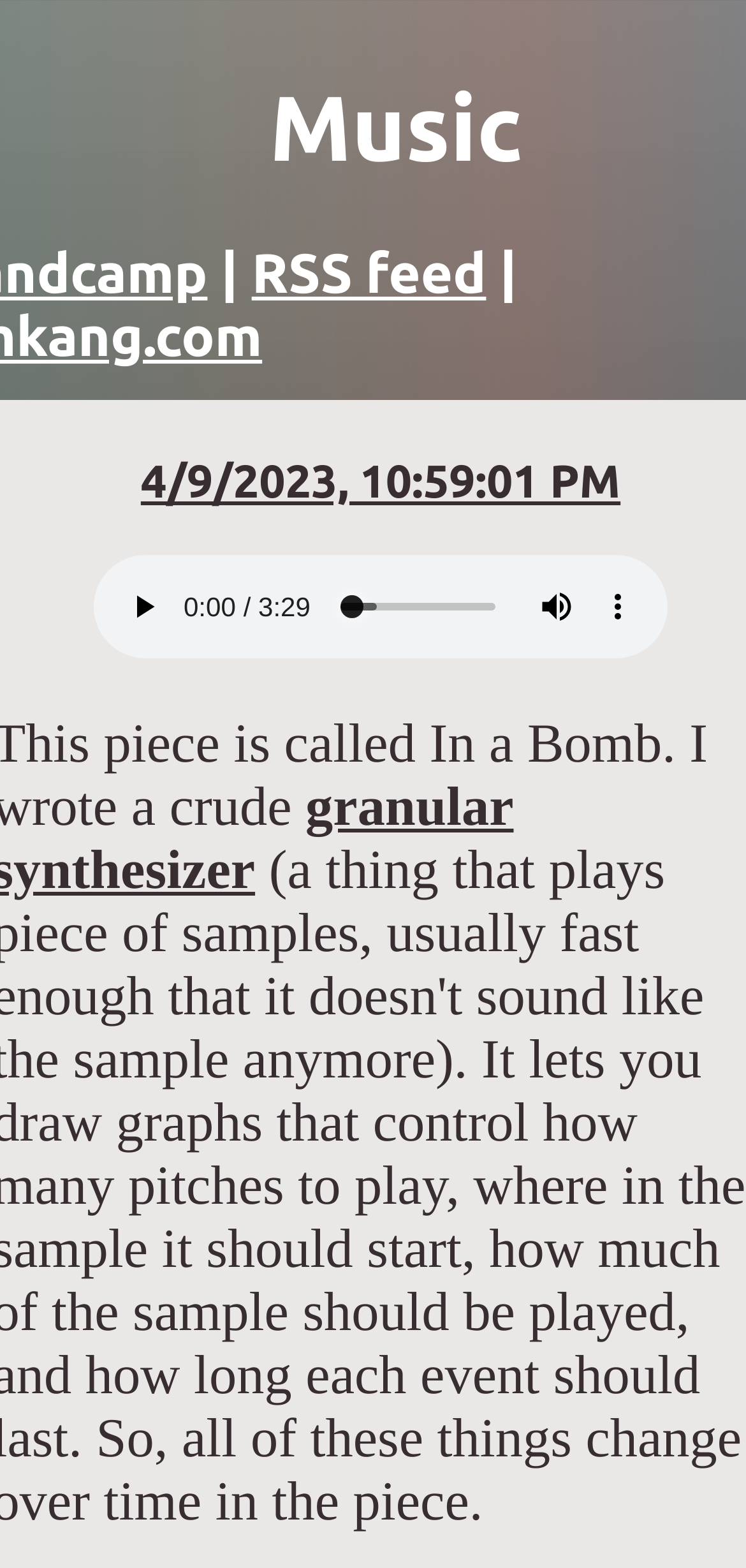Is there a time stamp on this webpage?
Refer to the image and provide a one-word or short phrase answer.

Yes